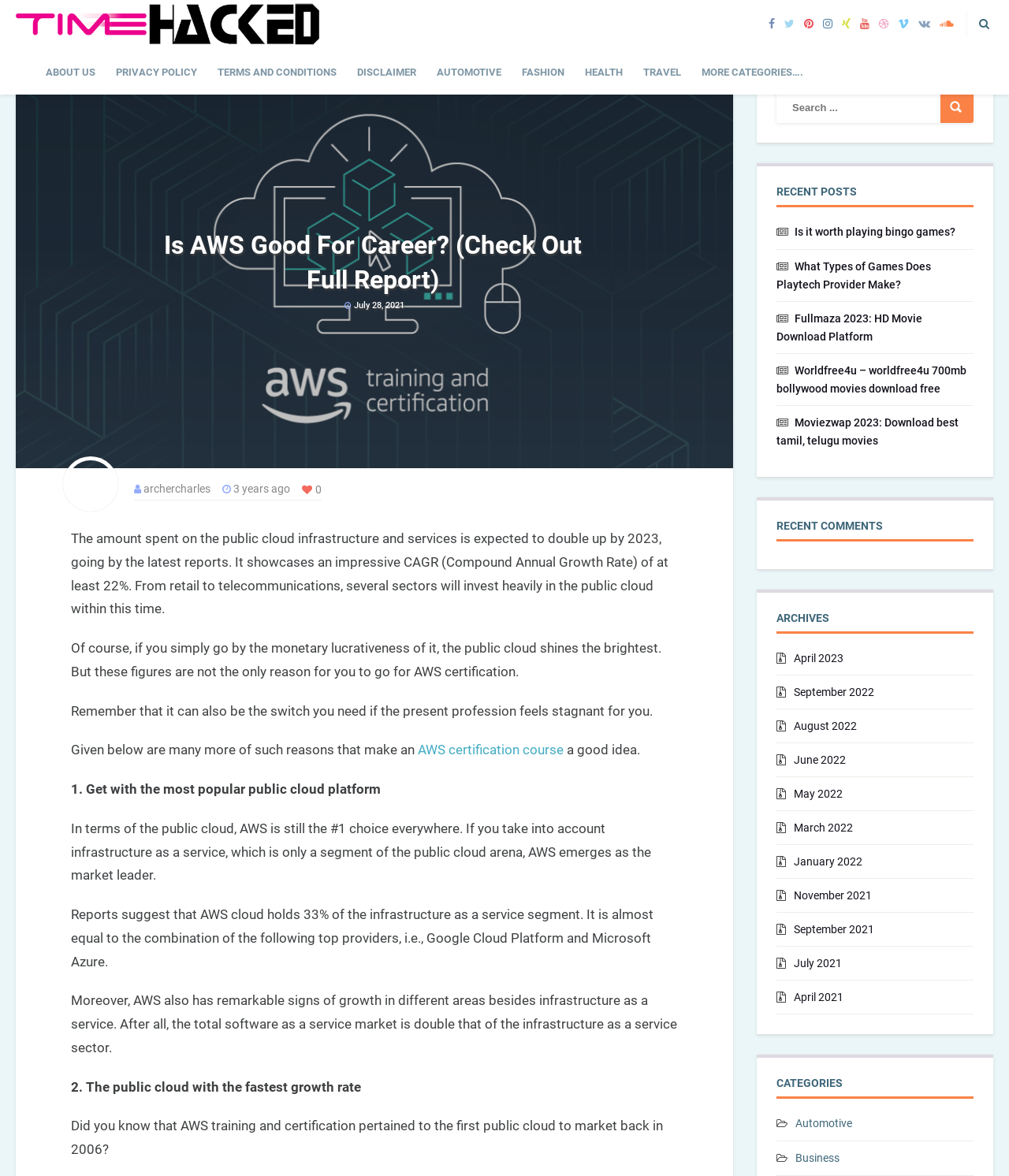Provide the bounding box coordinates of the HTML element this sentence describes: "TERMS AND CONDITIONS". The bounding box coordinates consist of four float numbers between 0 and 1, i.e., [left, top, right, bottom].

[0.205, 0.043, 0.344, 0.08]